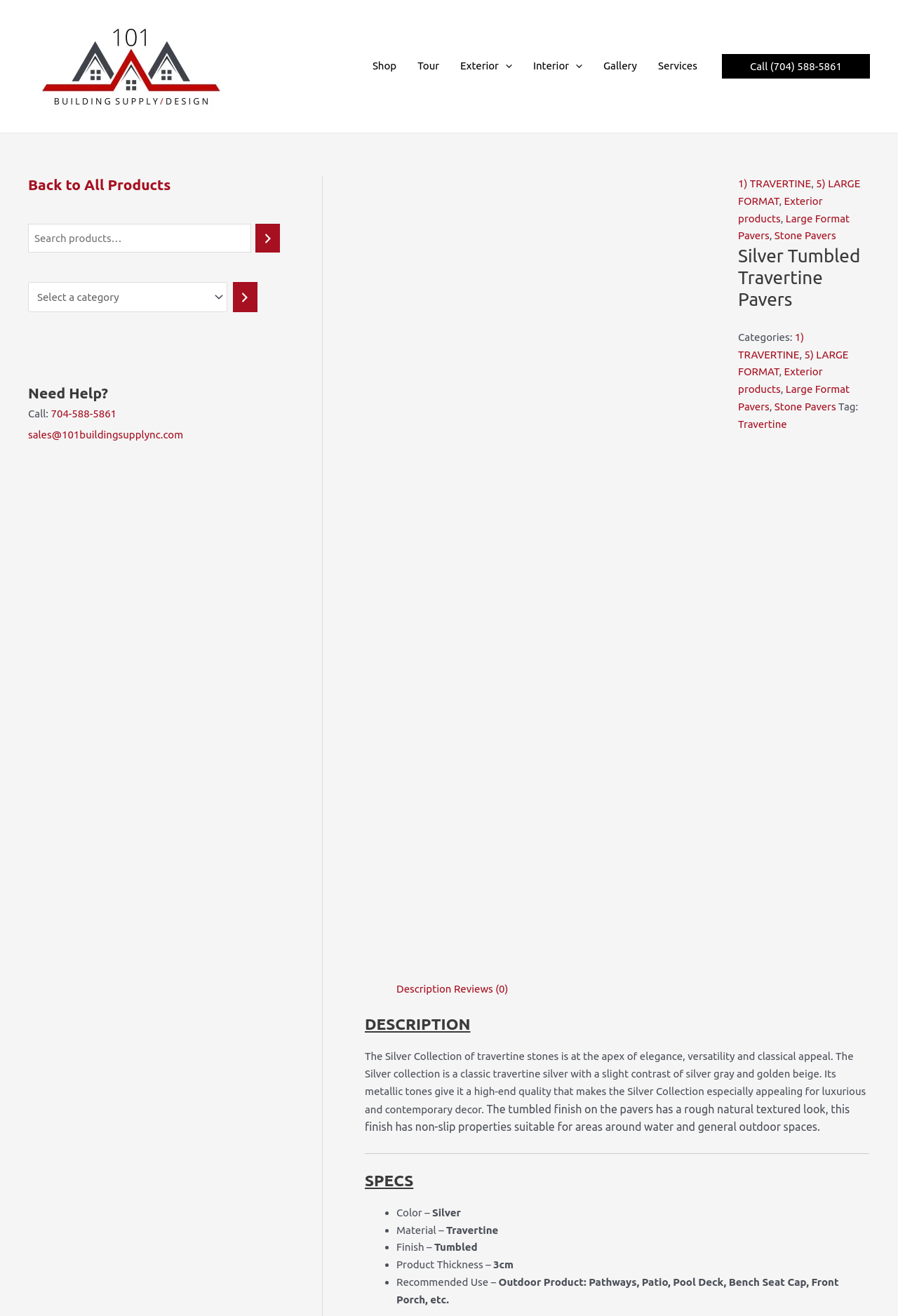Please reply with a single word or brief phrase to the question: 
What is the phone number to call for help?

704-588-5861